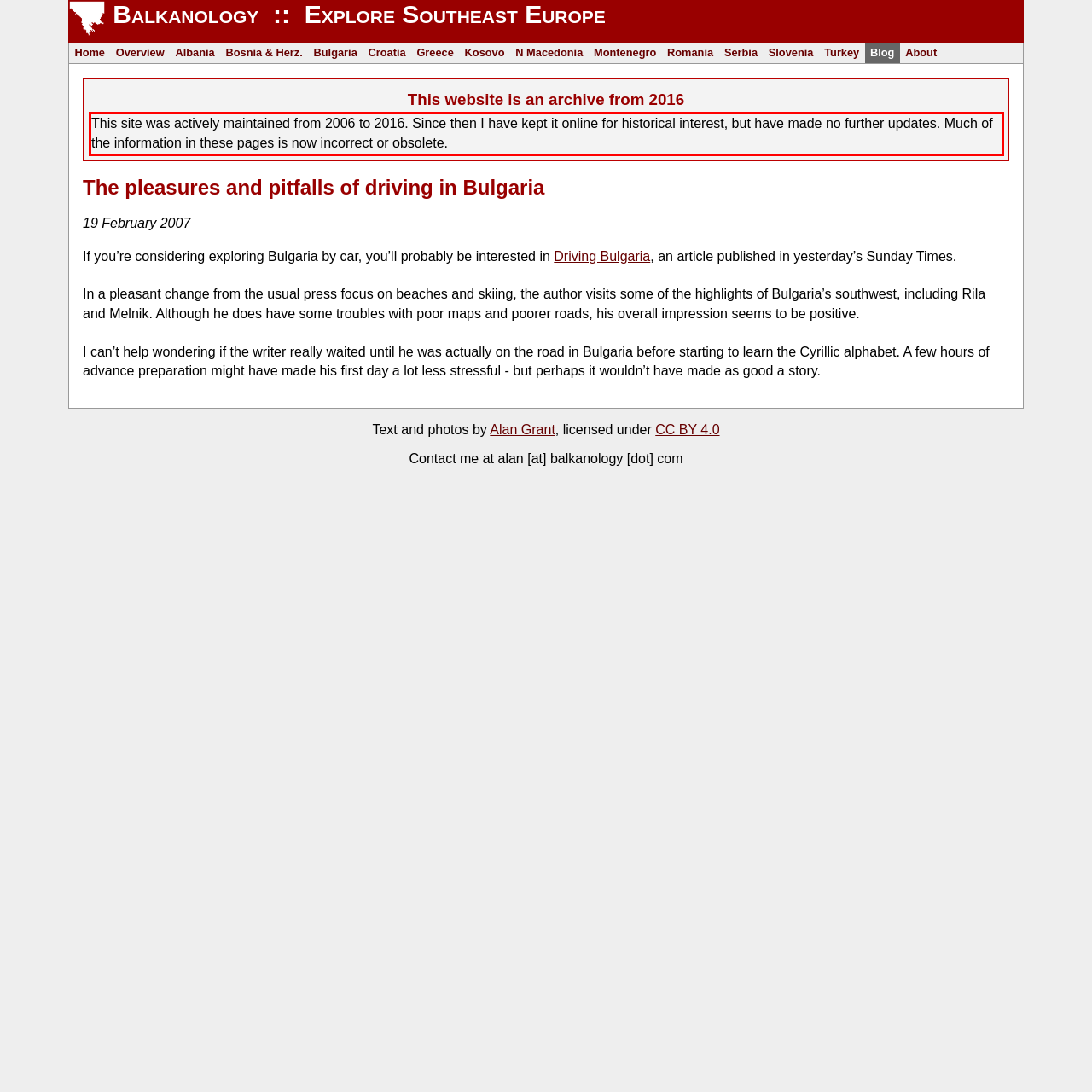Please identify and extract the text from the UI element that is surrounded by a red bounding box in the provided webpage screenshot.

This site was actively maintained from 2006 to 2016. Since then I have kept it online for historical interest, but have made no further updates. Much of the information in these pages is now incorrect or obsolete.